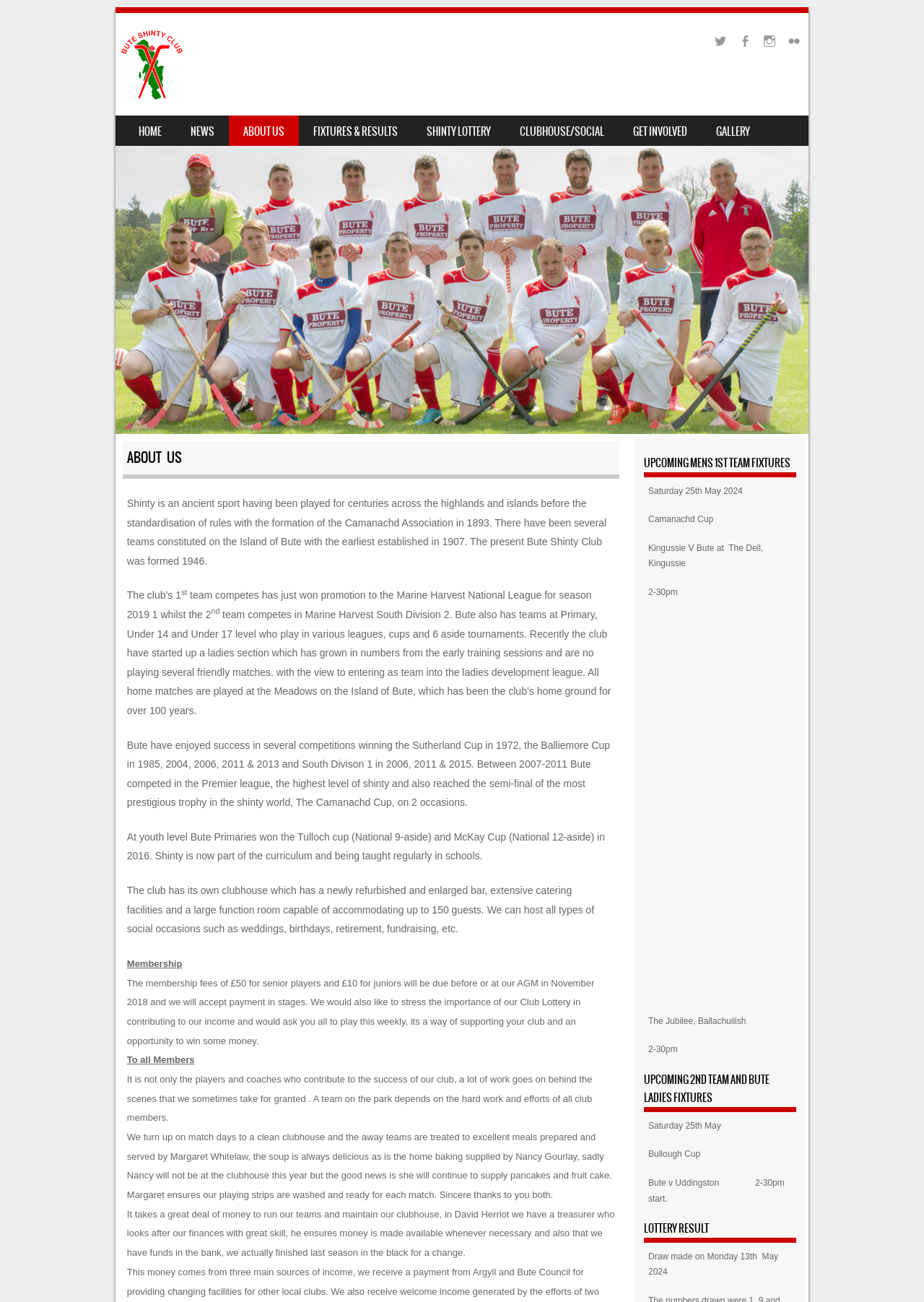What is the name of the person who prepares and serves meals for away teams?
Kindly offer a detailed explanation using the data available in the image.

I found this answer by reading the text on the webpage, which states 'Margaret Whitelaw, the soup is always delicious as is the home baking supplied by Nancy Gourlay... Margaret ensures our playing strips are washed and ready for each match.'